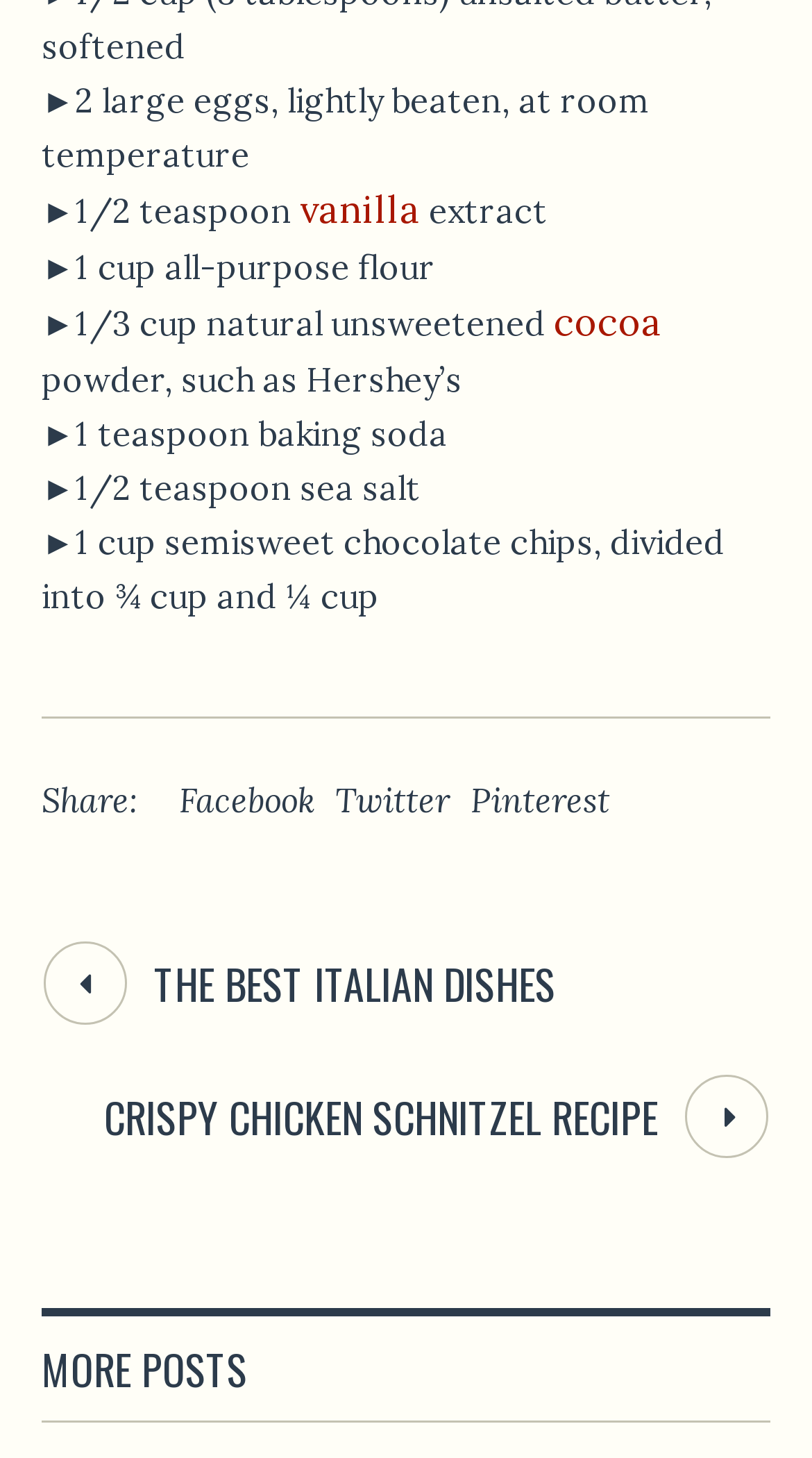Bounding box coordinates should be in the format (top-left x, top-left y, bottom-right x, bottom-right y) and all values should be floating point numbers between 0 and 1. Determine the bounding box coordinate for the UI element described as: The Best Italian Dishes

[0.051, 0.643, 0.685, 0.706]